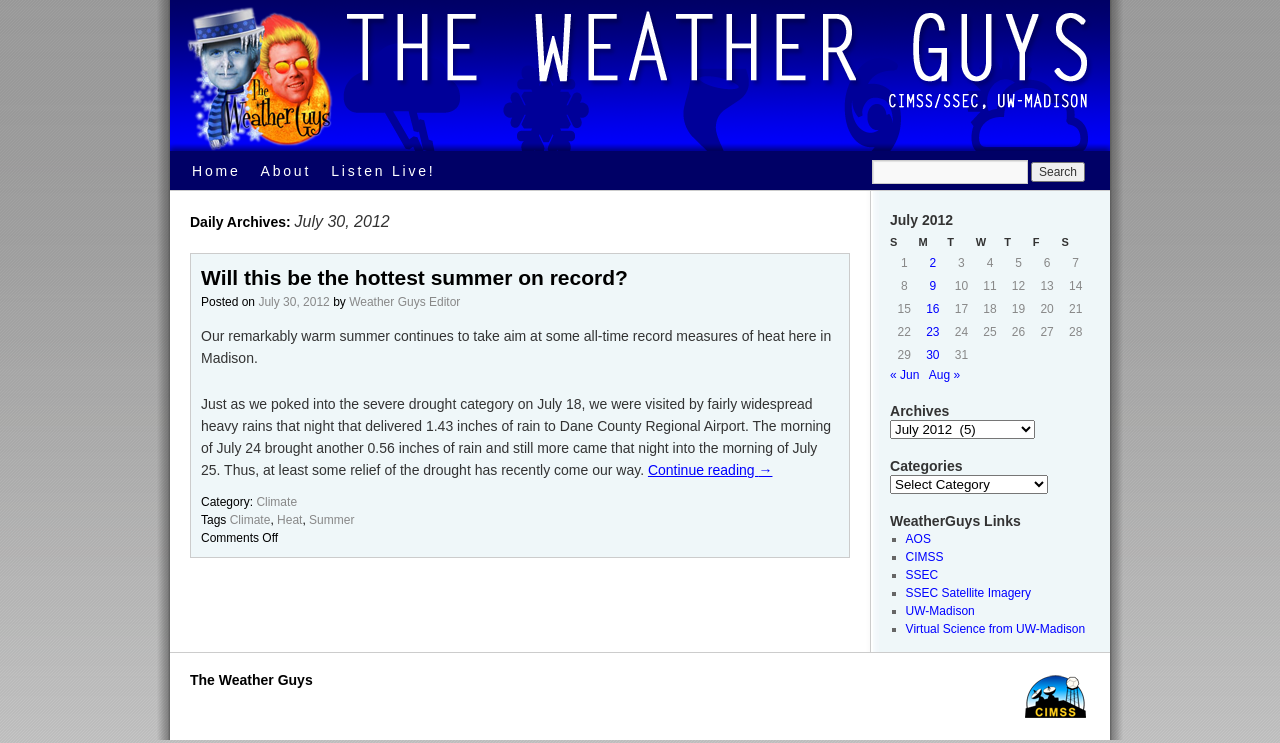Can you pinpoint the bounding box coordinates for the clickable element required for this instruction: "View the 'July 2012' archive"? The coordinates should be four float numbers between 0 and 1, i.e., [left, top, right, bottom].

[0.695, 0.284, 0.852, 0.493]